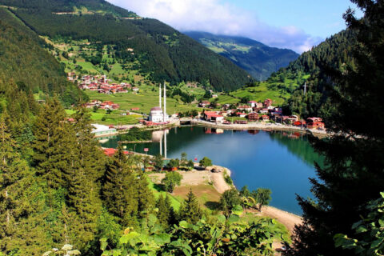What color are the rooftops of the houses?
Provide an in-depth and detailed explanation in response to the question.

According to the caption, the quaint houses nestled among the hills have red rooftops, which creates a charming contrast against the lush green backdrop.